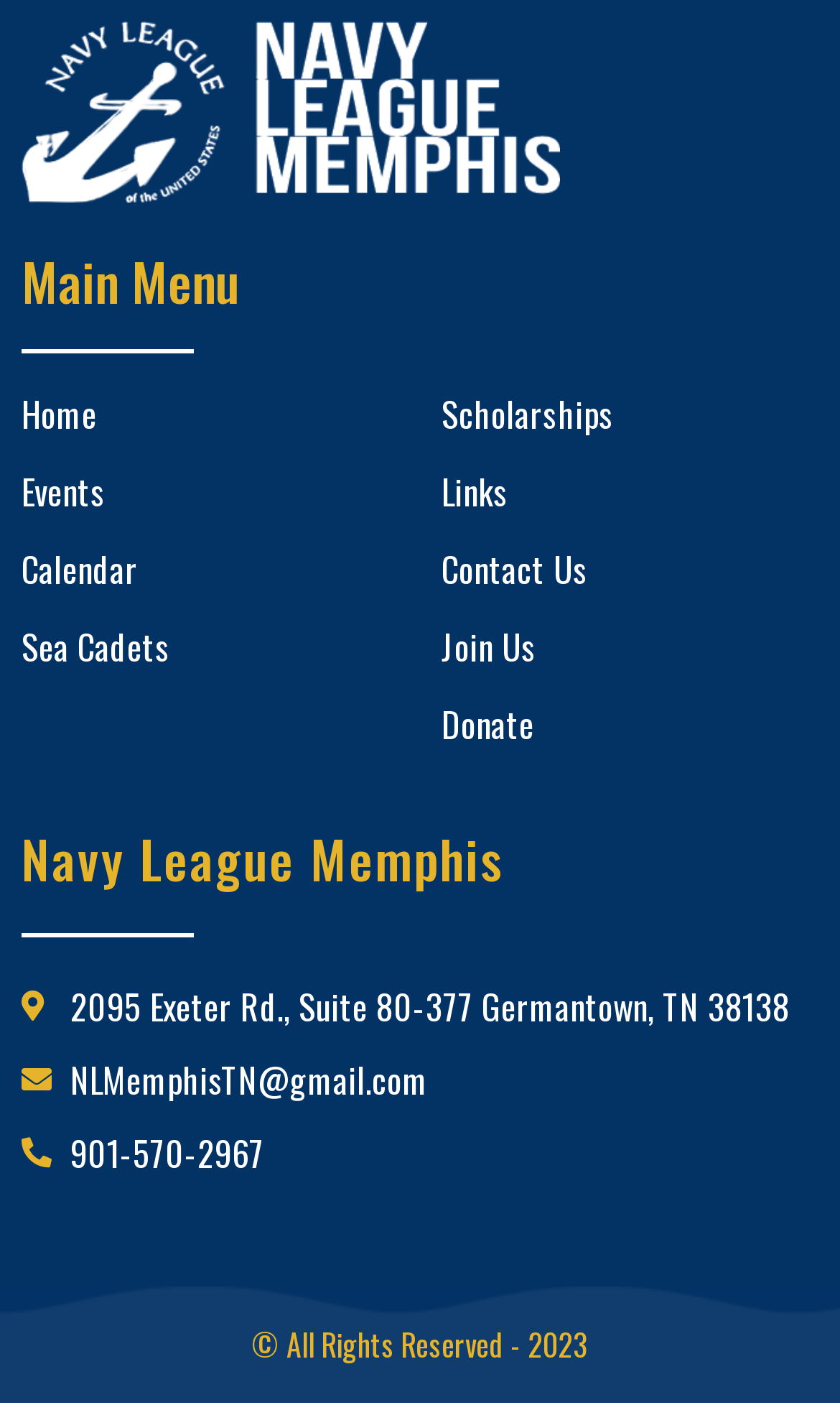Based on the visual content of the image, answer the question thoroughly: How many links are there in the main menu?

I counted the number of link elements that are direct children of the 'Main Menu' heading element, which are 'Home', 'Events', 'Calendar', 'Sea Cadets', 'Scholarships', 'Links', 'Contact Us', and 'Join Us'.